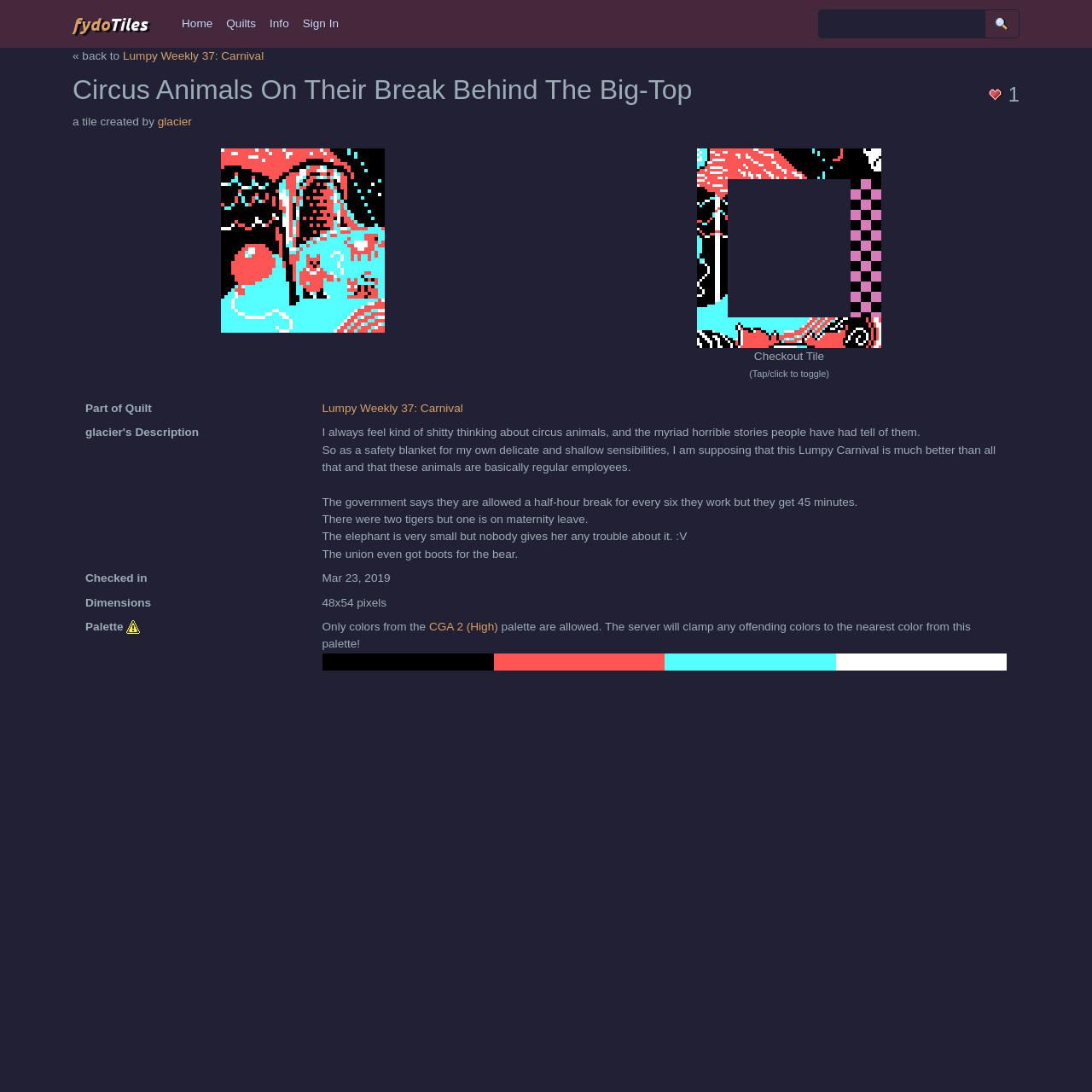Given the element description Home, predict the bounding box coordinates for the UI element in the webpage screenshot. The format should be (top-left x, top-left y, bottom-right x, bottom-right y), and the values should be between 0 and 1.

[0.16, 0.008, 0.201, 0.036]